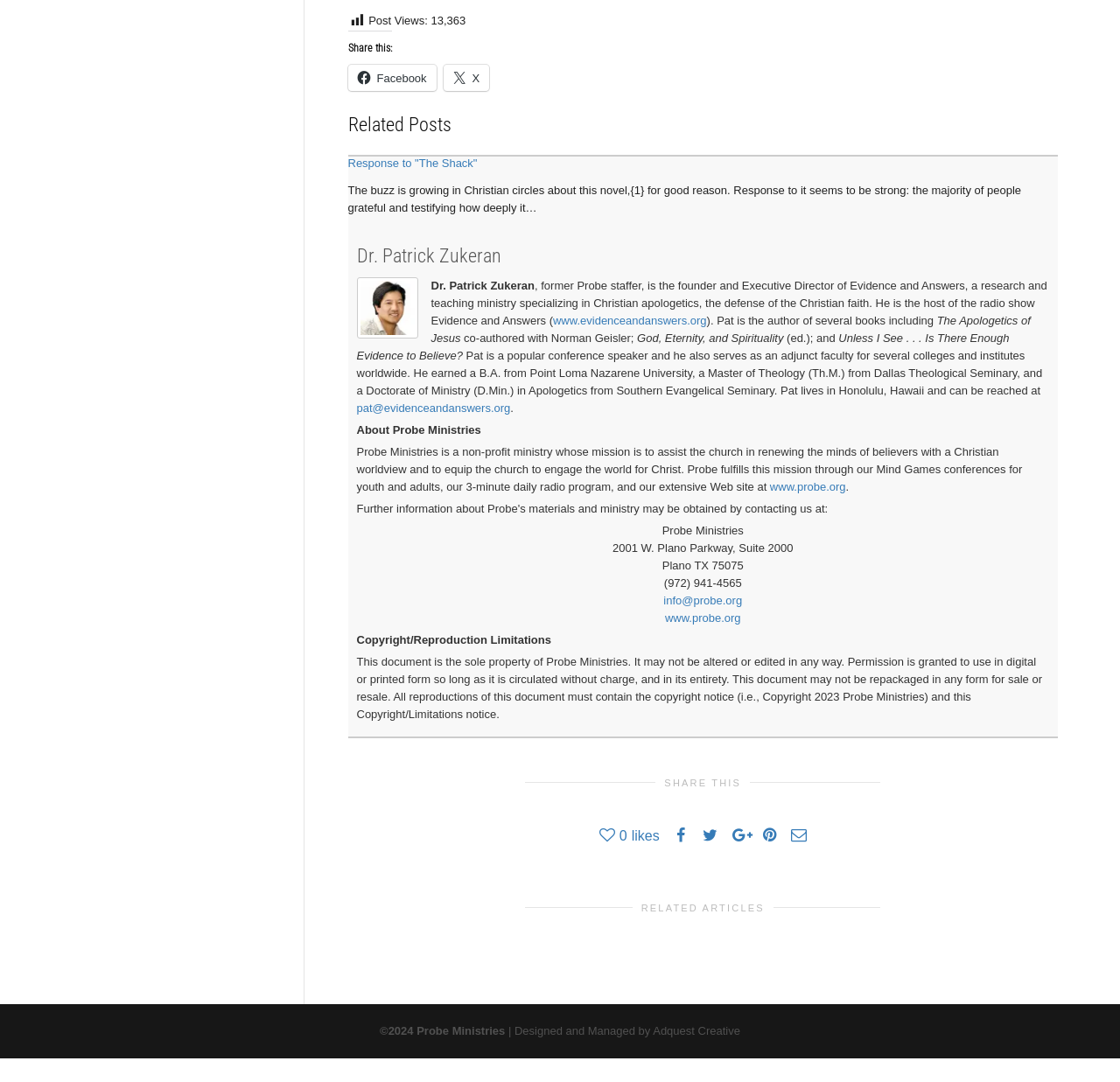Extract the bounding box coordinates for the UI element described as: "Response to "The Shack"".

[0.311, 0.145, 0.426, 0.157]